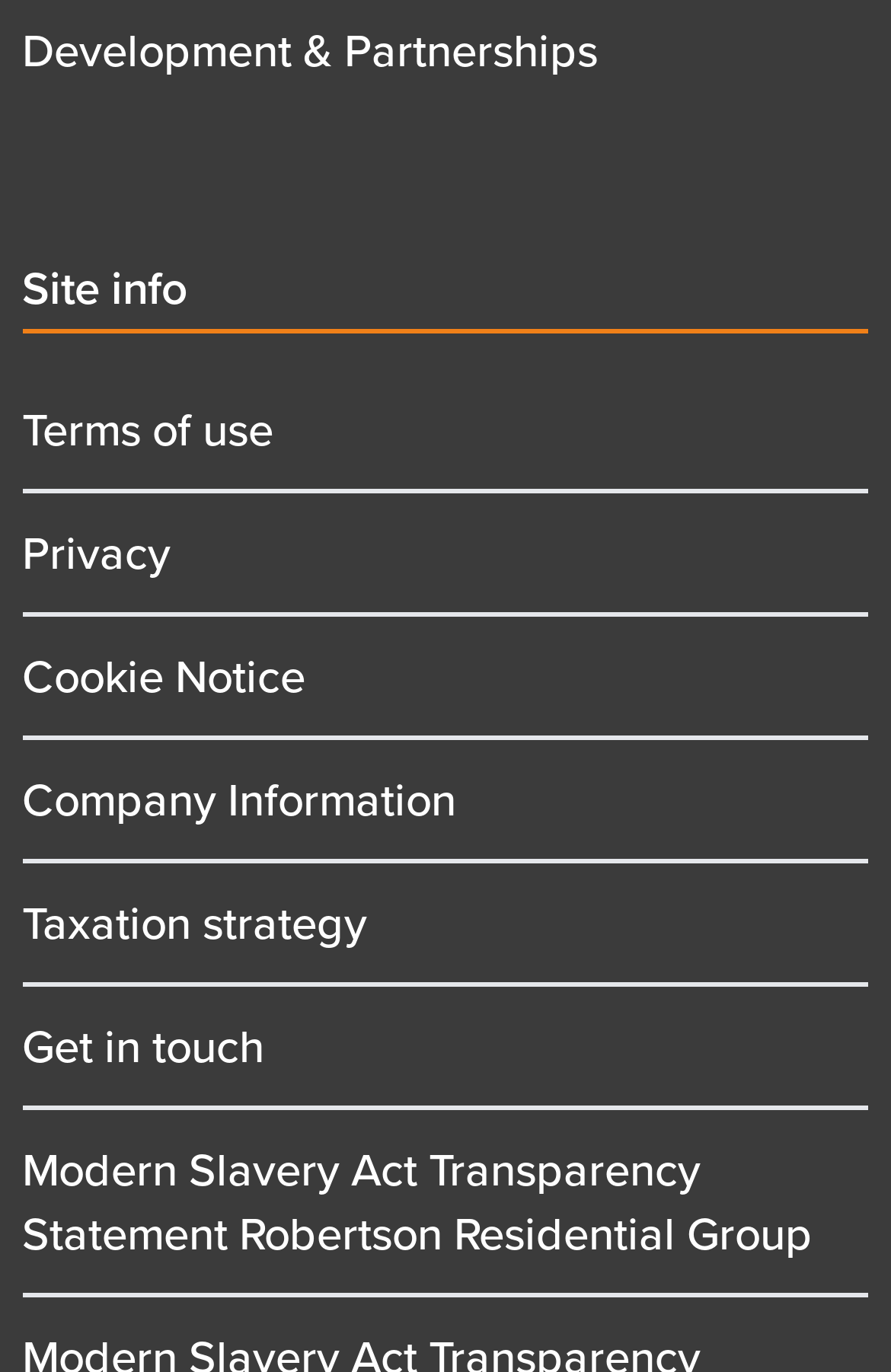Please reply to the following question with a single word or a short phrase:
How many links are there in the menu?

9